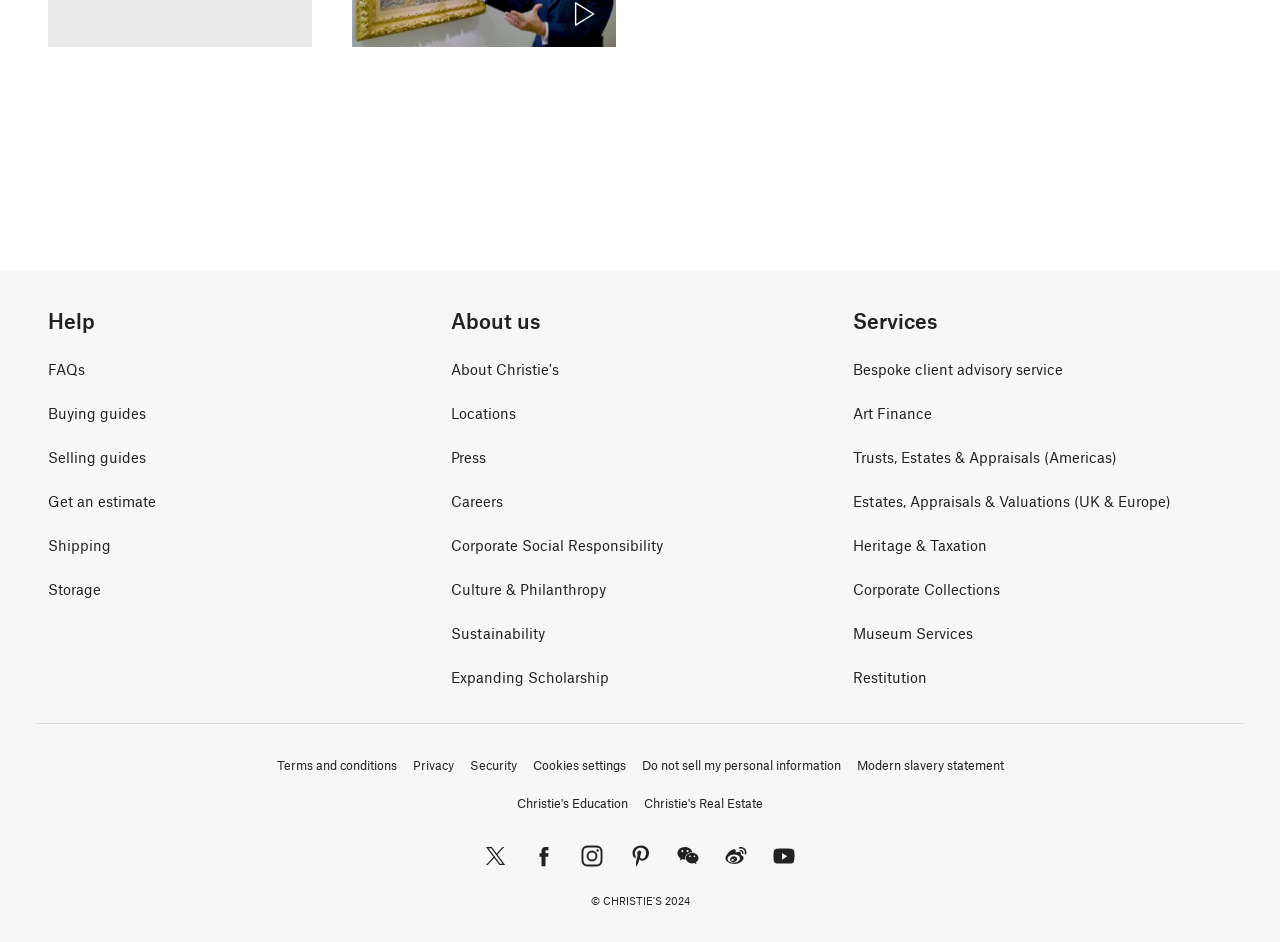What is the first social media platform listed? From the image, respond with a single word or brief phrase.

x